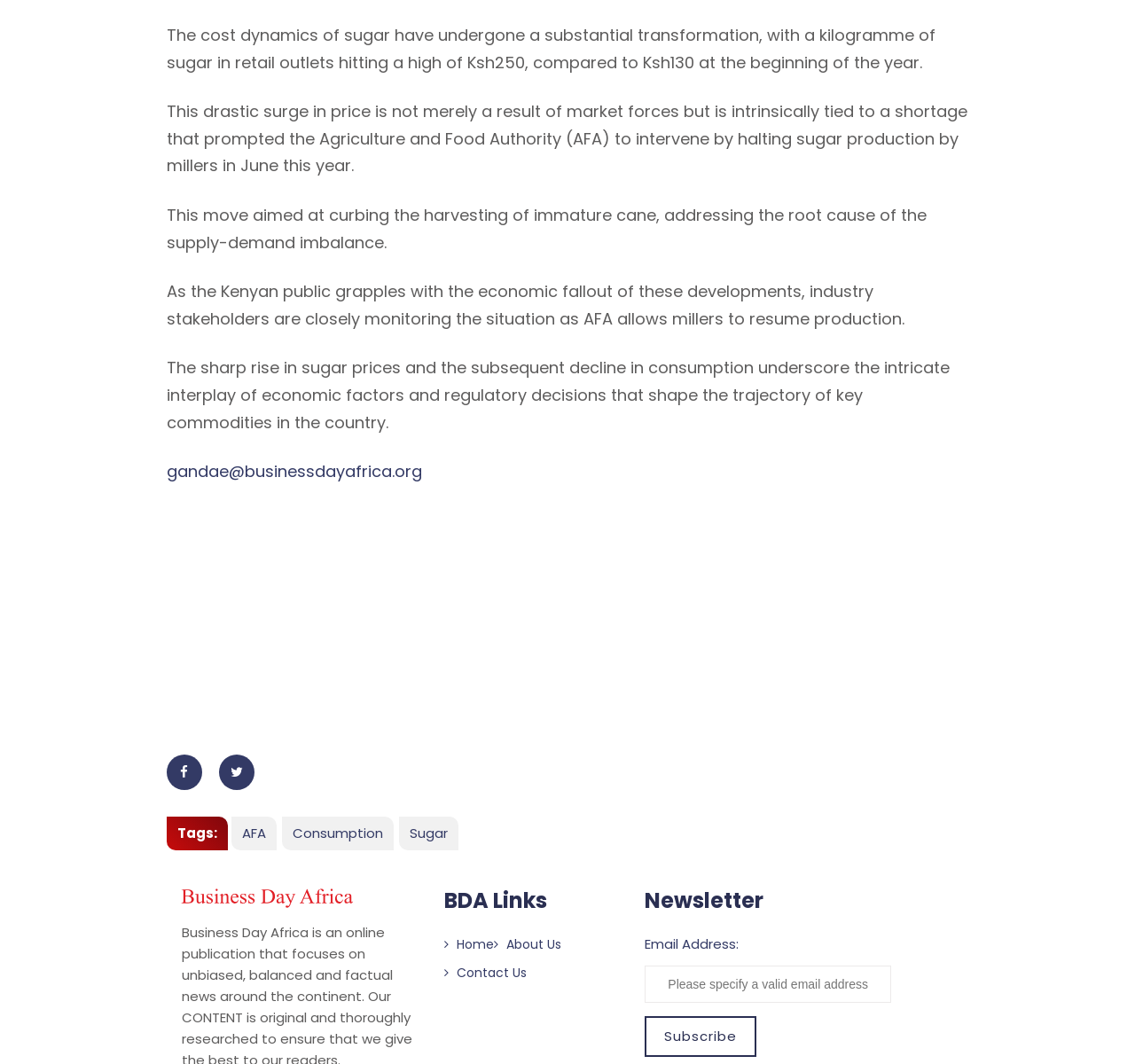Predict the bounding box for the UI component with the following description: "gandae@businessdayafrica.org".

[0.147, 0.433, 0.372, 0.459]